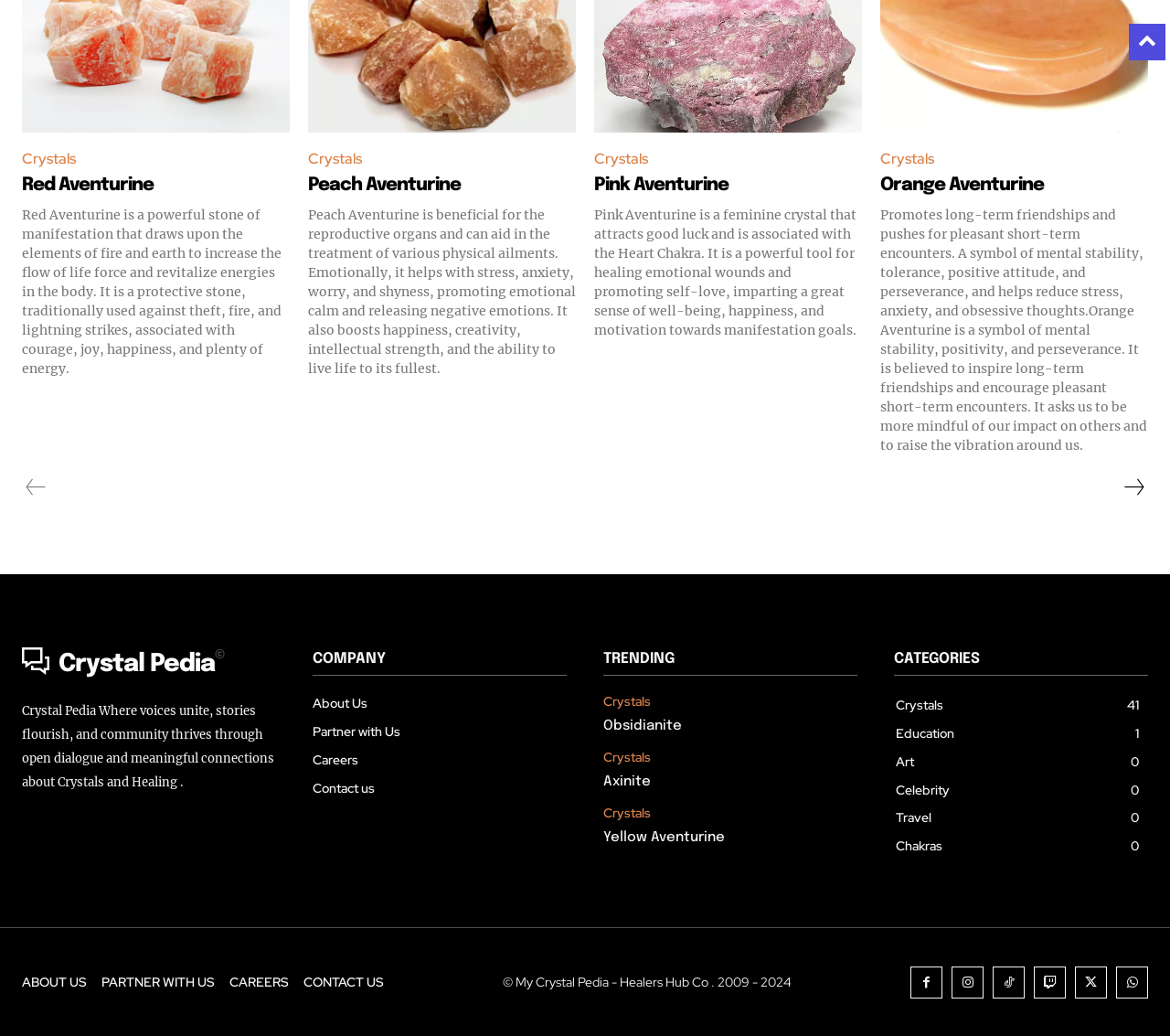Please provide a comprehensive answer to the question below using the information from the image: What is the theme of this webpage?

The webpage is about crystals and their healing properties, with various types of crystals listed, such as Red Aventurine, Peach Aventurine, Pink Aventurine, and more, along with their descriptions and benefits.